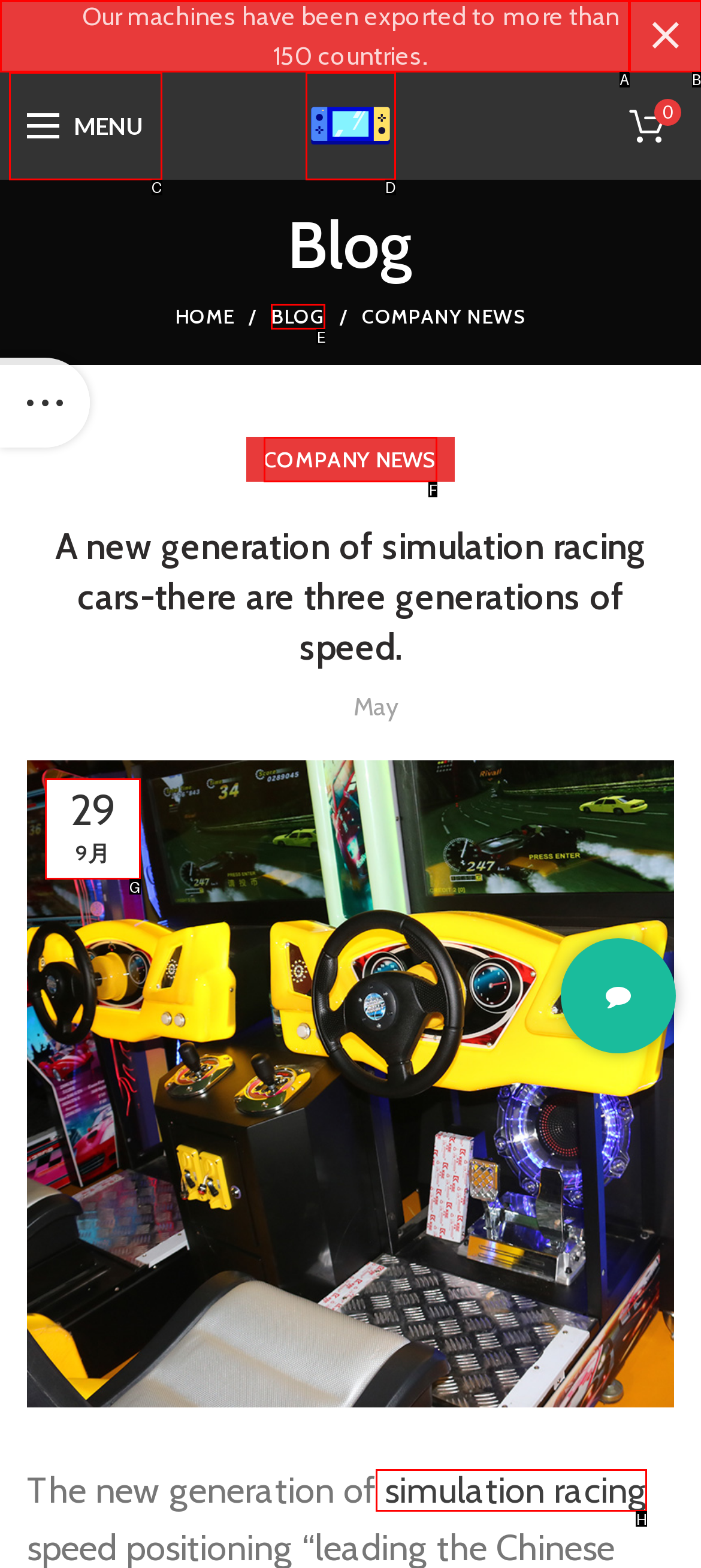Identify the HTML element to select in order to accomplish the following task: View simulation racing article
Reply with the letter of the chosen option from the given choices directly.

H